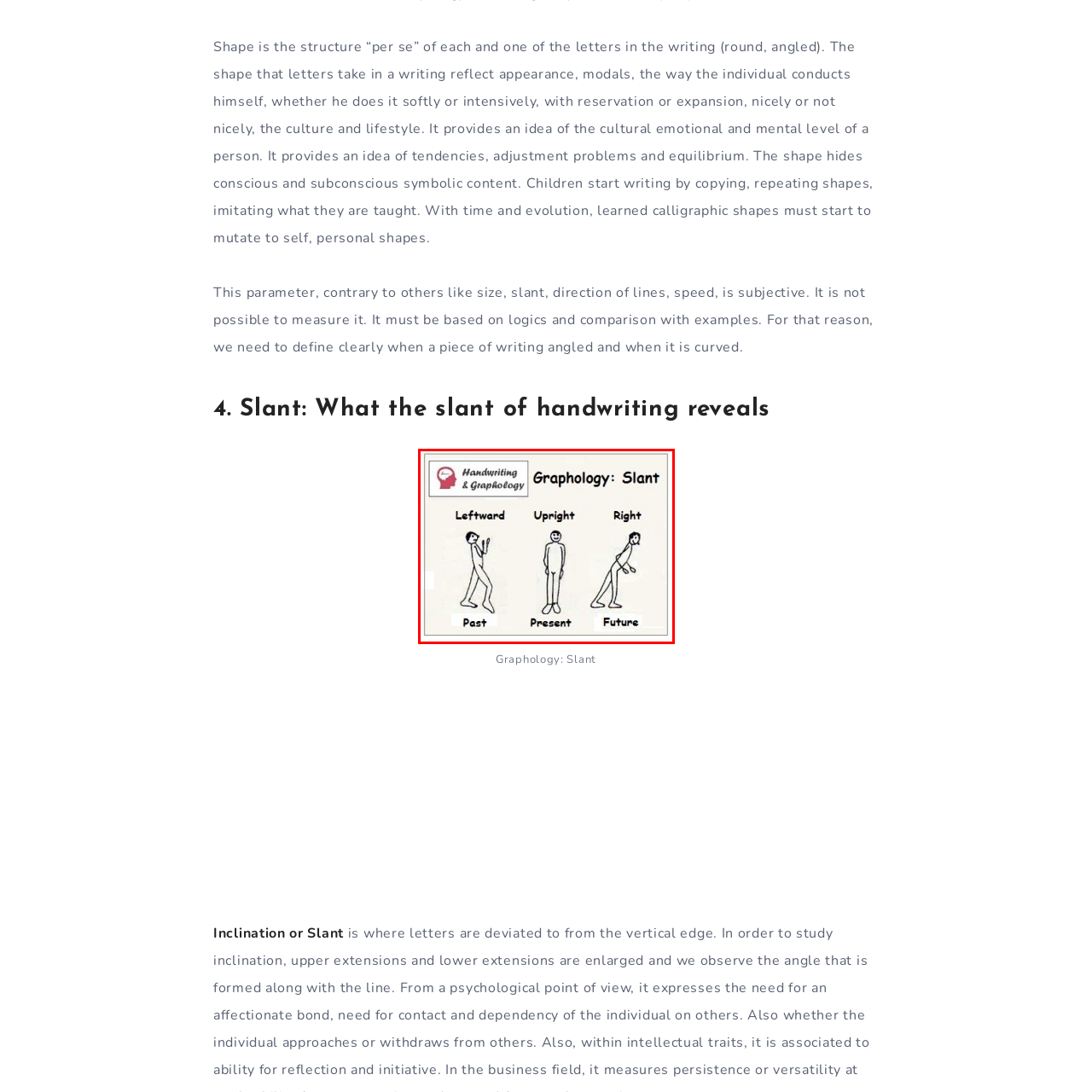What does graphology study?
Review the image marked by the red bounding box and deliver a detailed response to the question.

The image is labeled with the heading 'Handwriting & Graphology', which suggests that graphology is the study of how handwriting style can convey psychological insights about an individual's emotional state, behavior, and overall character traits.